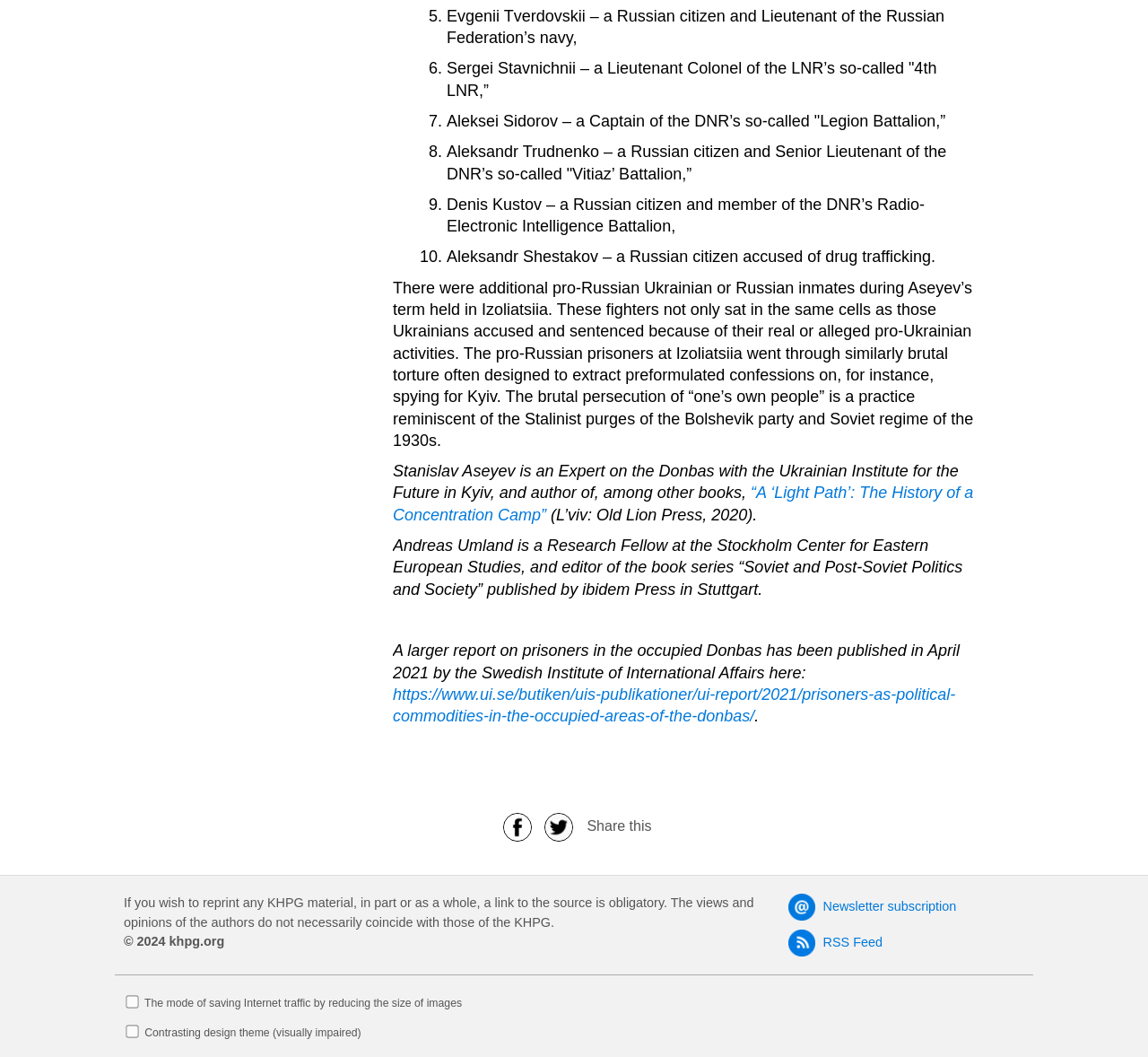Respond to the question with just a single word or phrase: 
How many list markers are there?

10